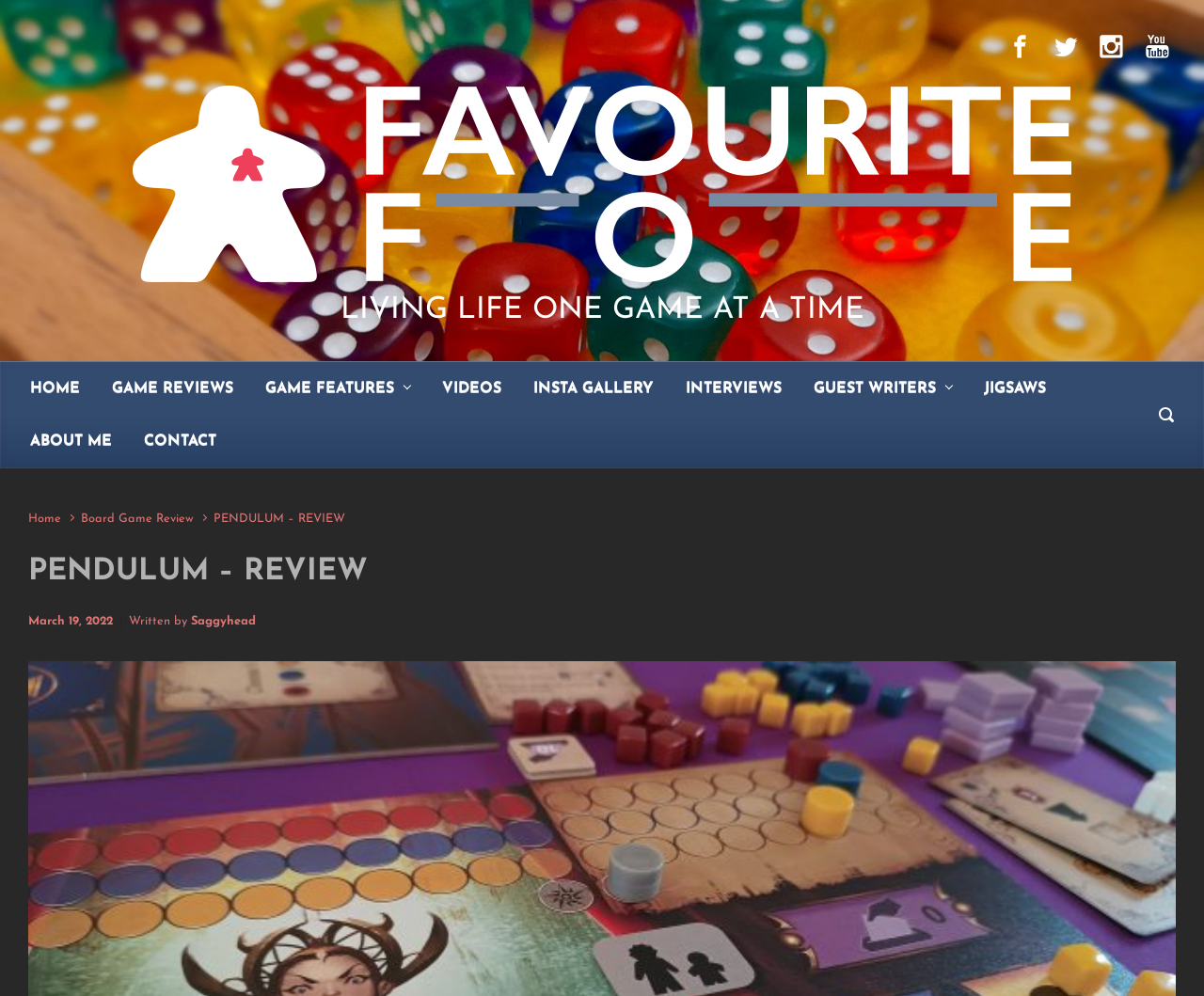Please specify the bounding box coordinates of the region to click in order to perform the following instruction: "browse game features".

[0.214, 0.363, 0.347, 0.416]